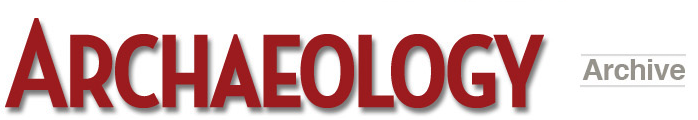What is the magazine's primary focus?
Please give a detailed and elaborate answer to the question based on the image.

The title 'ARCHAEOLOGY' and the design of the magazine's cover suggest that its primary focus is on documenting historical findings and sharing knowledge about archaeological pursuits, inviting readers to explore various features and articles related to ancient civilizations and their artifacts.